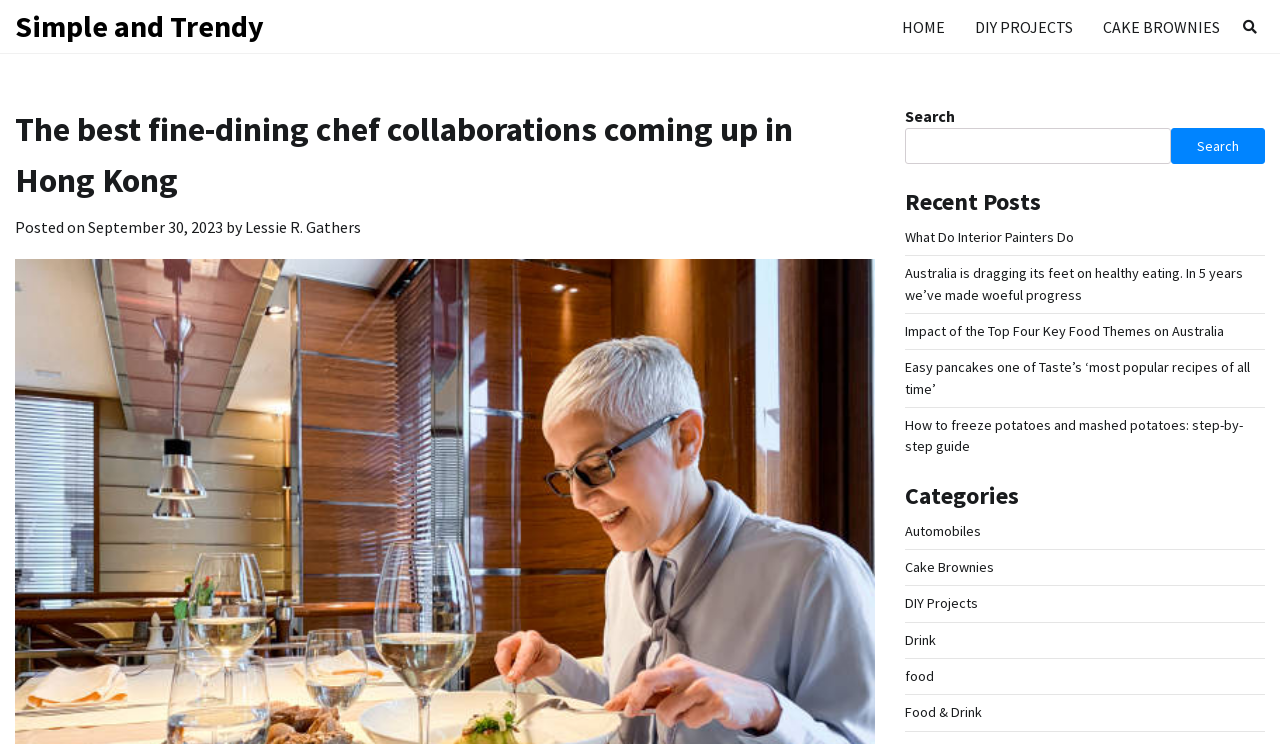Please indicate the bounding box coordinates for the clickable area to complete the following task: "go to home page". The coordinates should be specified as four float numbers between 0 and 1, i.e., [left, top, right, bottom].

[0.693, 0.002, 0.75, 0.069]